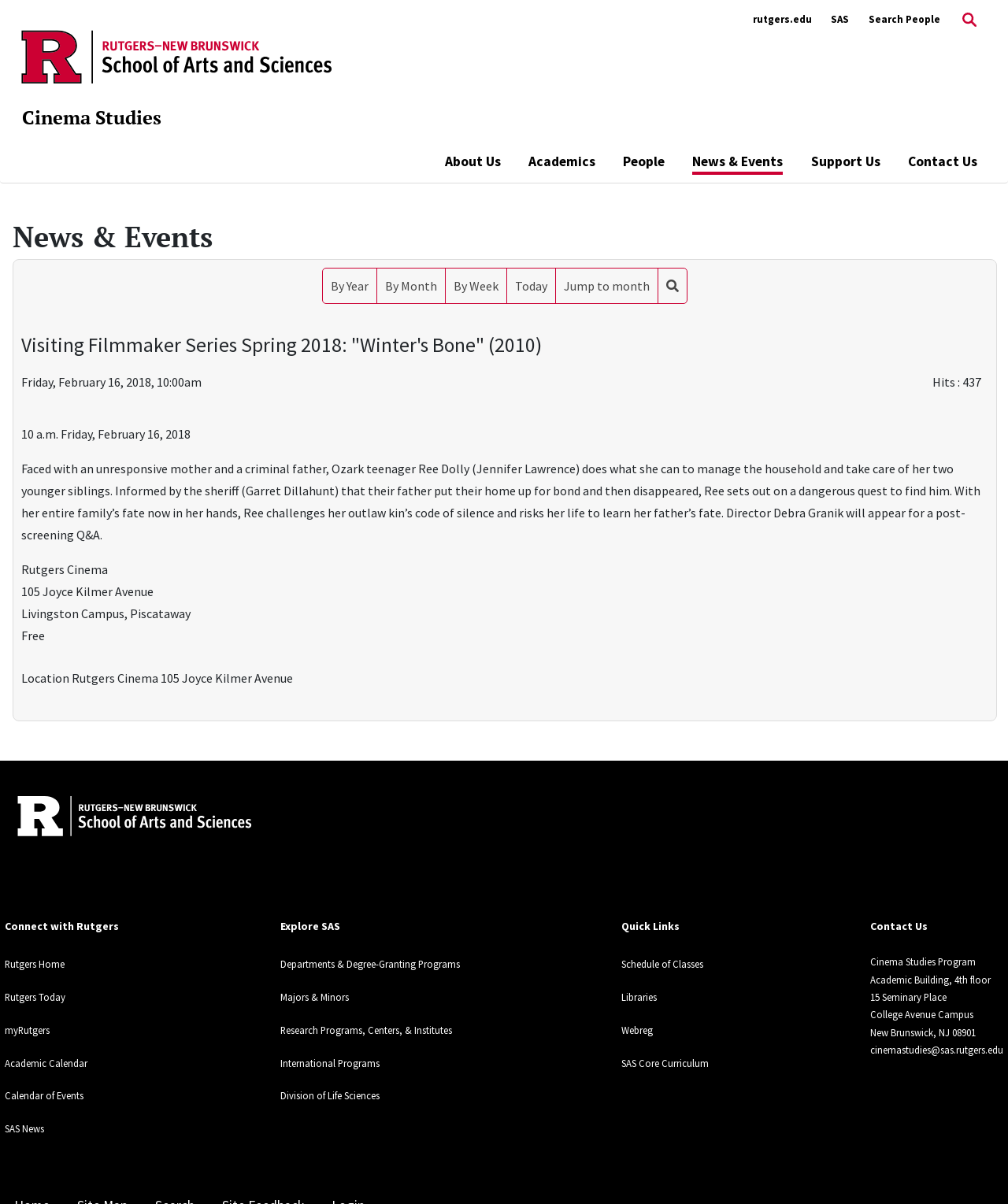What is the date of the event?
Utilize the information in the image to give a detailed answer to the question.

I found the answer by looking at the main content area of the webpage, where the date 'Friday, February 16, 2018' is written, along with the time '10:00am'.